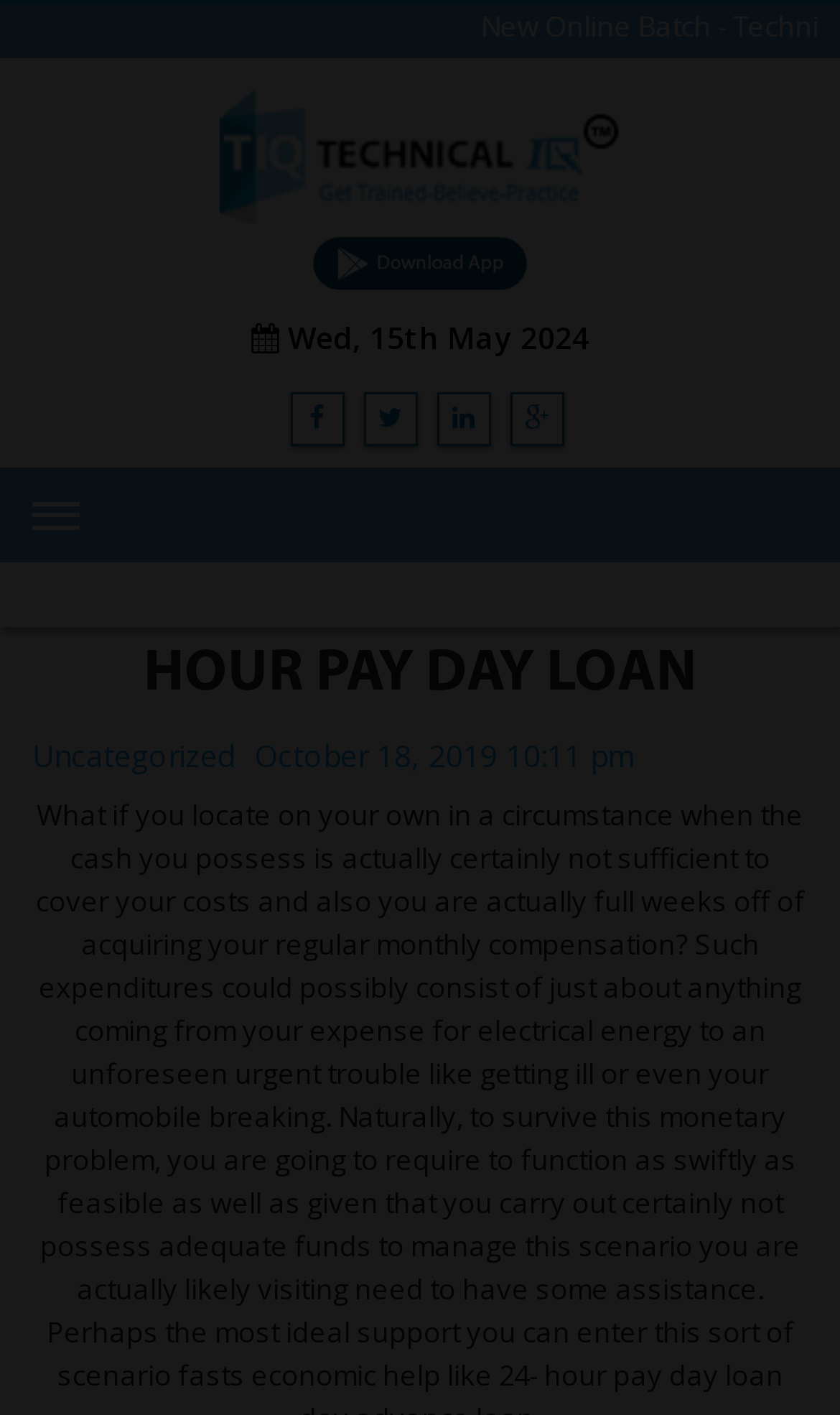What is the category of the latest article?
Use the screenshot to answer the question with a single word or phrase.

Uncategorized